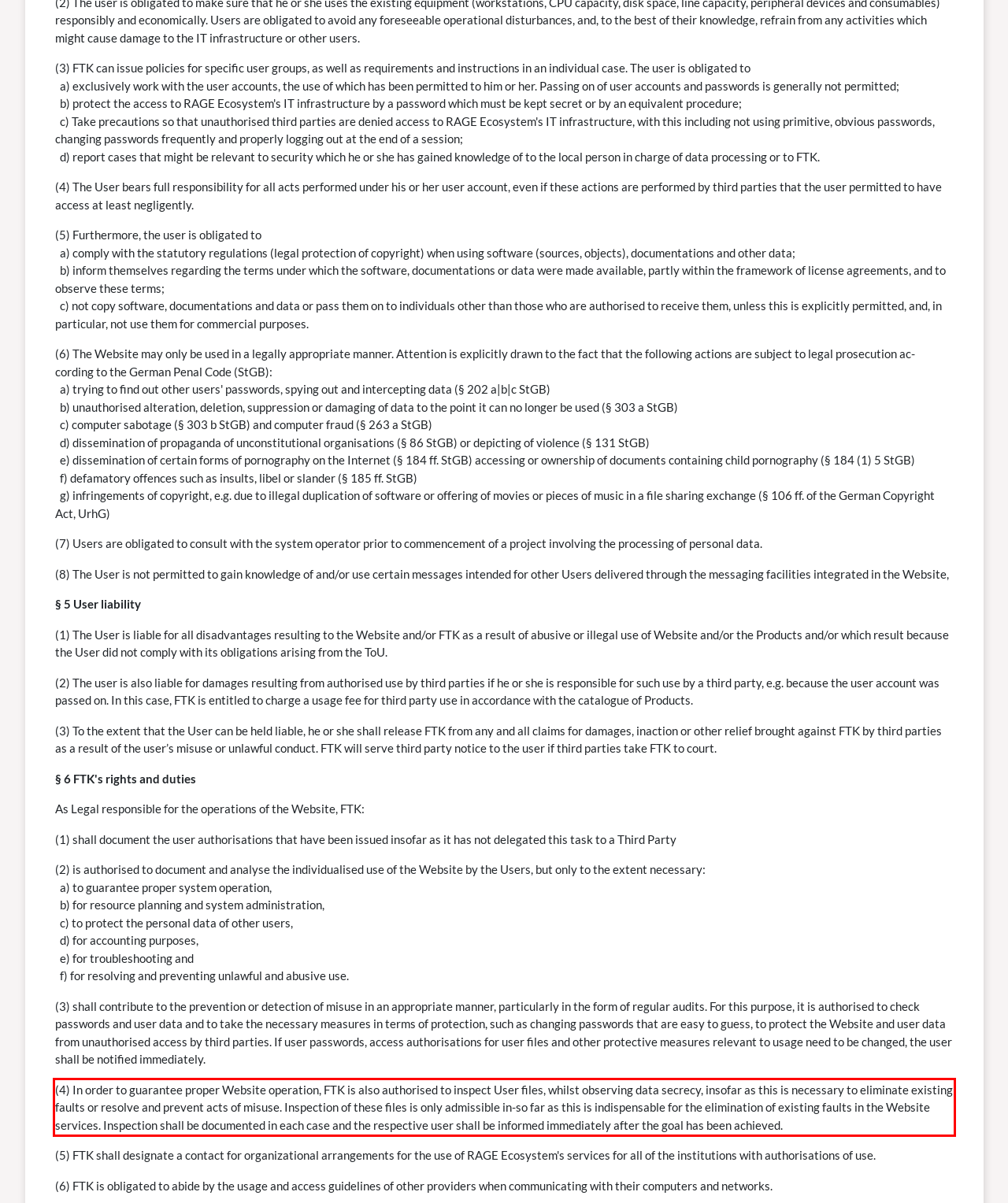Locate the red bounding box in the provided webpage screenshot and use OCR to determine the text content inside it.

(4) In order to guarantee proper Website operation, FTK is also authorised to inspect User files, whilst observing data secrecy, insofar as this is necessary to eliminate existing faults or resolve and prevent acts of misuse. Inspection of these files is only admissible in-so far as this is indispensable for the elimination of existing faults in the Website services. Inspection shall be documented in each case and the respective user shall be informed immediately after the goal has been achieved.